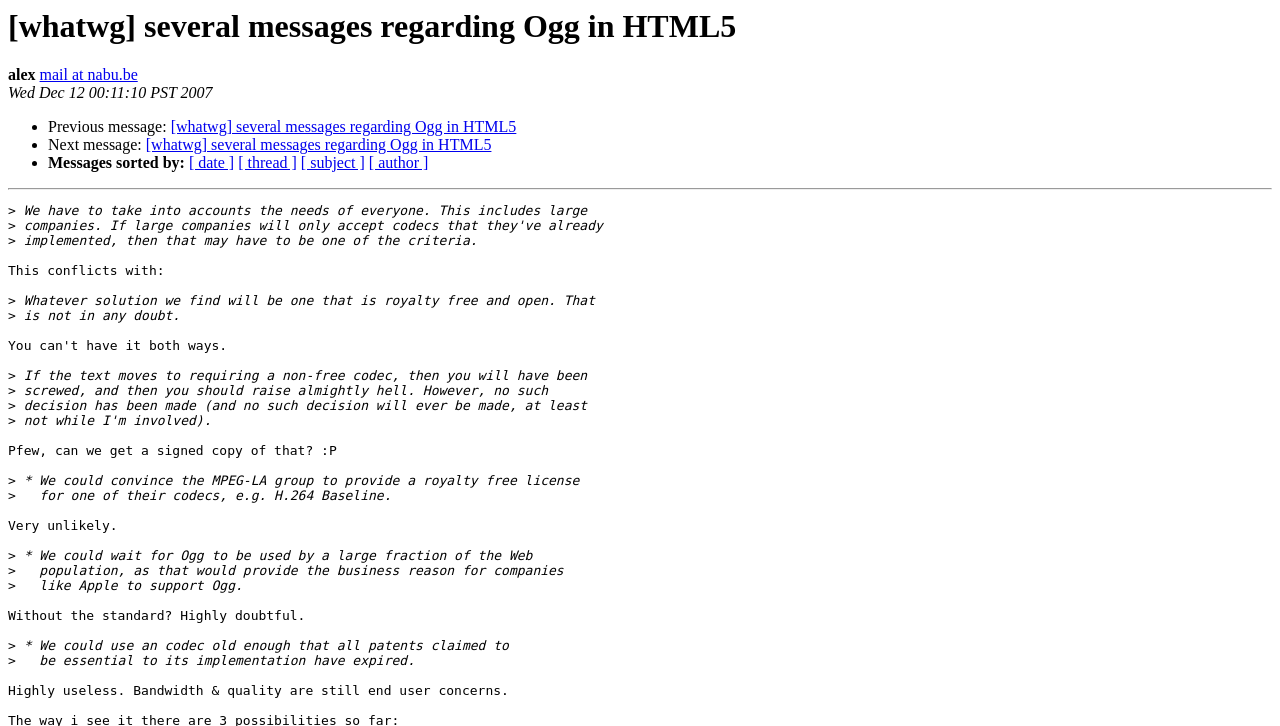Using the given description, provide the bounding box coordinates formatted as (top-left x, top-left y, bottom-right x, bottom-right y), with all values being floating point numbers between 0 and 1. Description: [ date ]

[0.148, 0.213, 0.183, 0.236]